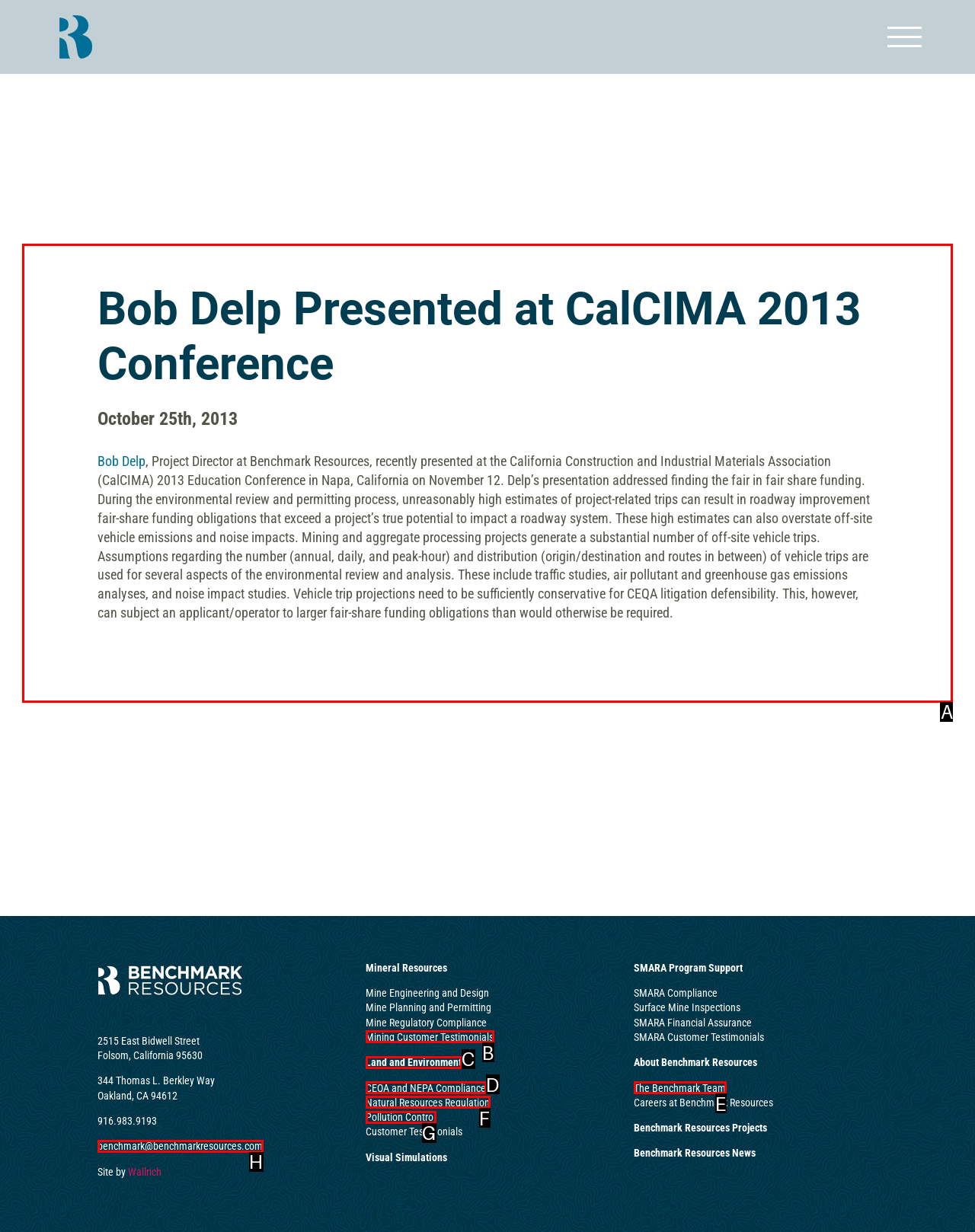Point out the letter of the HTML element you should click on to execute the task: Read the article about Bob Delp's presentation
Reply with the letter from the given options.

A